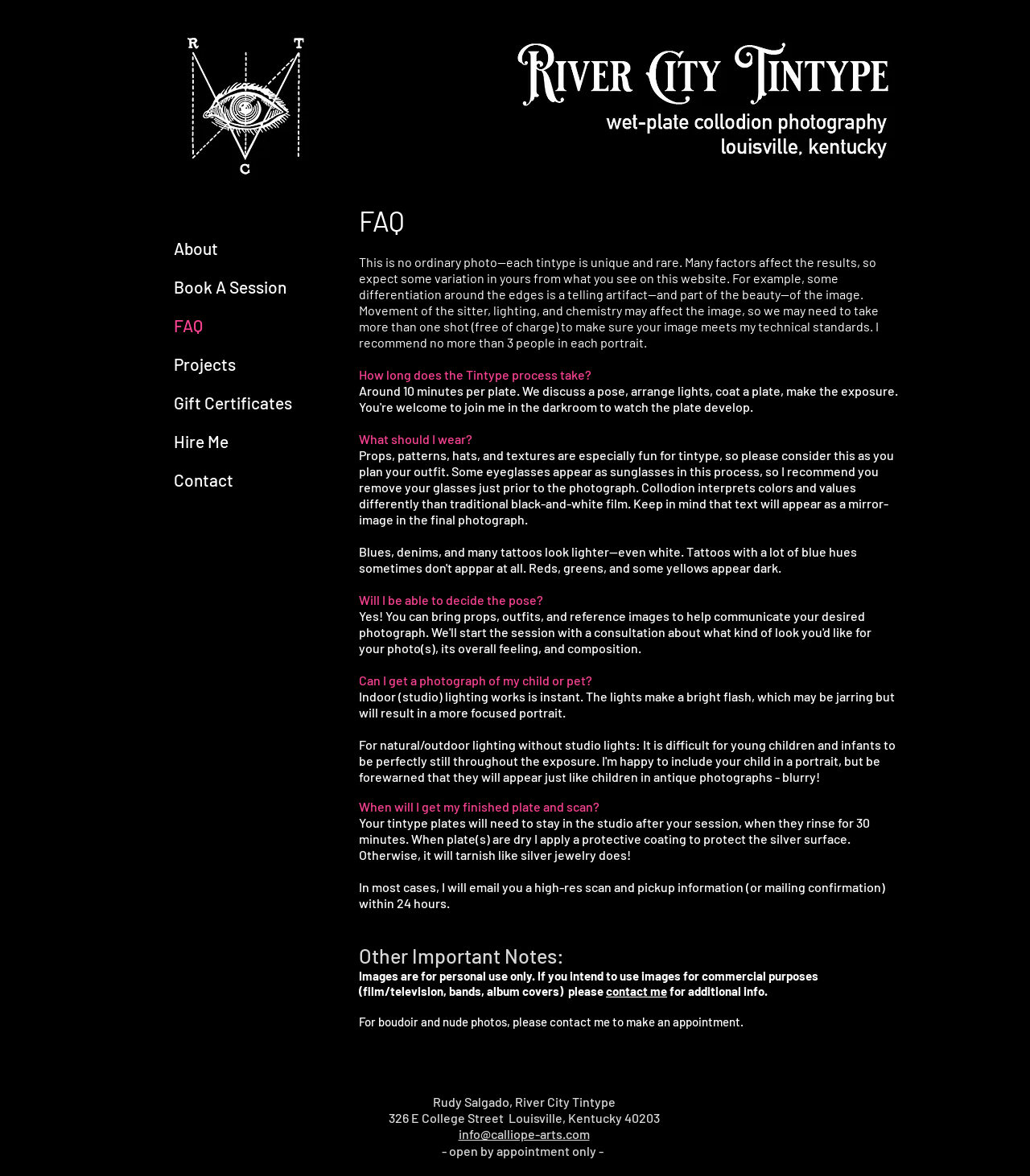Give a detailed account of the webpage.

This webpage is about Frequently Asked Questions (FAQs) related to the wet plate collodion (tintype) process. At the top left corner, there is a logo image with text "RCT-Logo-with-Text.png" and a link to a logo image "logo white on black.jpg". On the right side of the logo, there is another image "text white on black.jpg" with a link.

Below the logo and images, there is a main section with a heading "FAQ" followed by a brief introduction to the tintype process. The introduction explains that each tintype is unique and rare, and that various factors can affect the results.

The main section is divided into several questions and answers. The questions are about the tintype process, such as how long it takes, what to wear, and whether props are allowed. The answers provide detailed information about the process, including the importance of lighting, the need for multiple shots, and the uniqueness of each tintype.

There are 12 questions in total, each with a detailed answer. The questions are about various aspects of the tintype process, including the posing, the use of props, and the delivery of the finished plate and scan.

At the top right corner, there is a navigation menu with links to other sections of the website, including "About", "Book A Session", "FAQ", "Projects", "Gift Certificates", "Hire Me", and "Contact".

At the bottom of the page, there is a section with contact information, including the name "Rudy Salgado, River City Tintype", the address "326 E College Street, Louisville, Kentucky 40203", and an email address "info@calliope-arts.com". The section also mentions that the studio is open by appointment only.